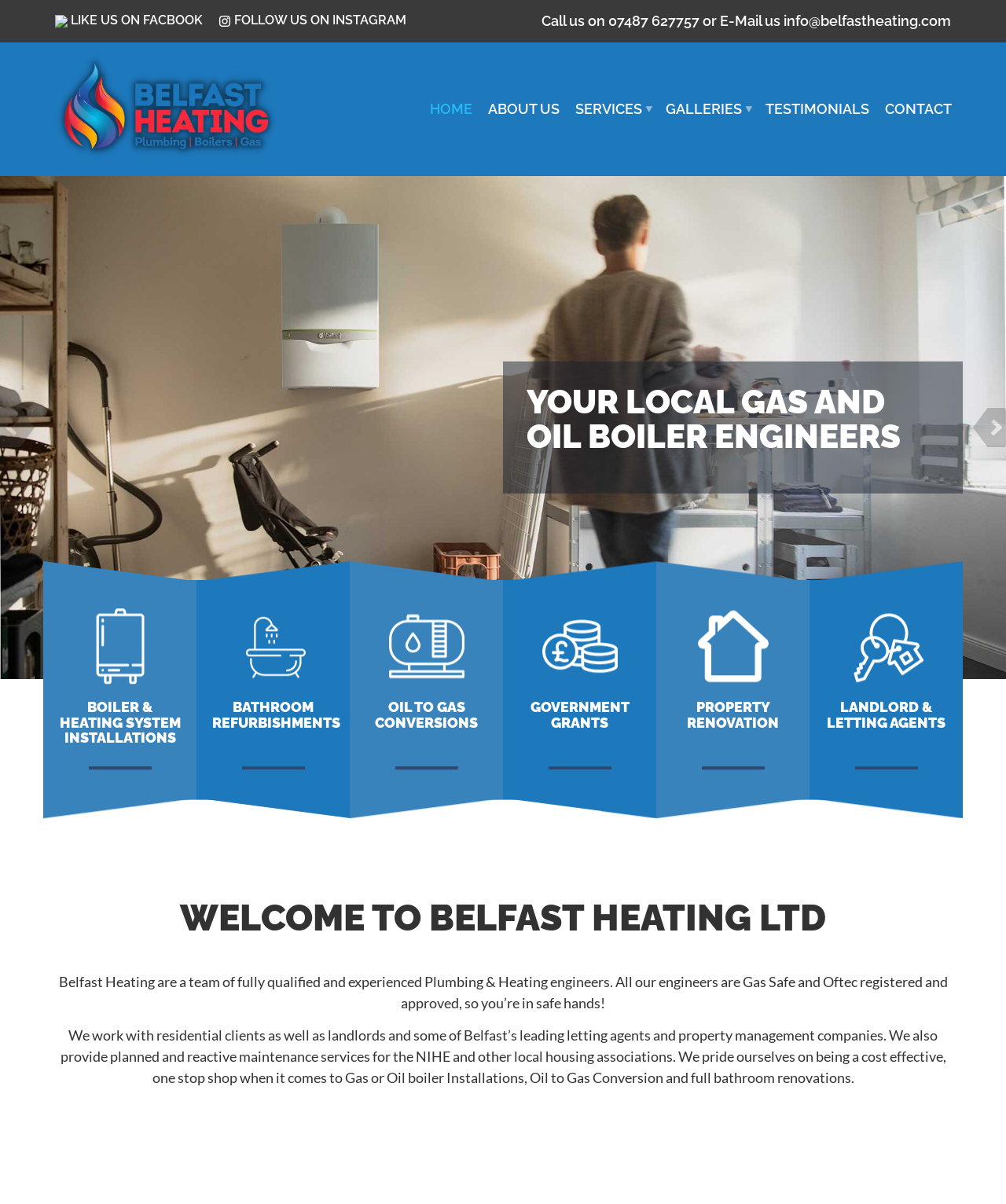Refer to the image and provide an in-depth answer to the question: 
What is the email address to contact?

I found the email address by looking at the static text element with the content 'info@belfastheating.com'.